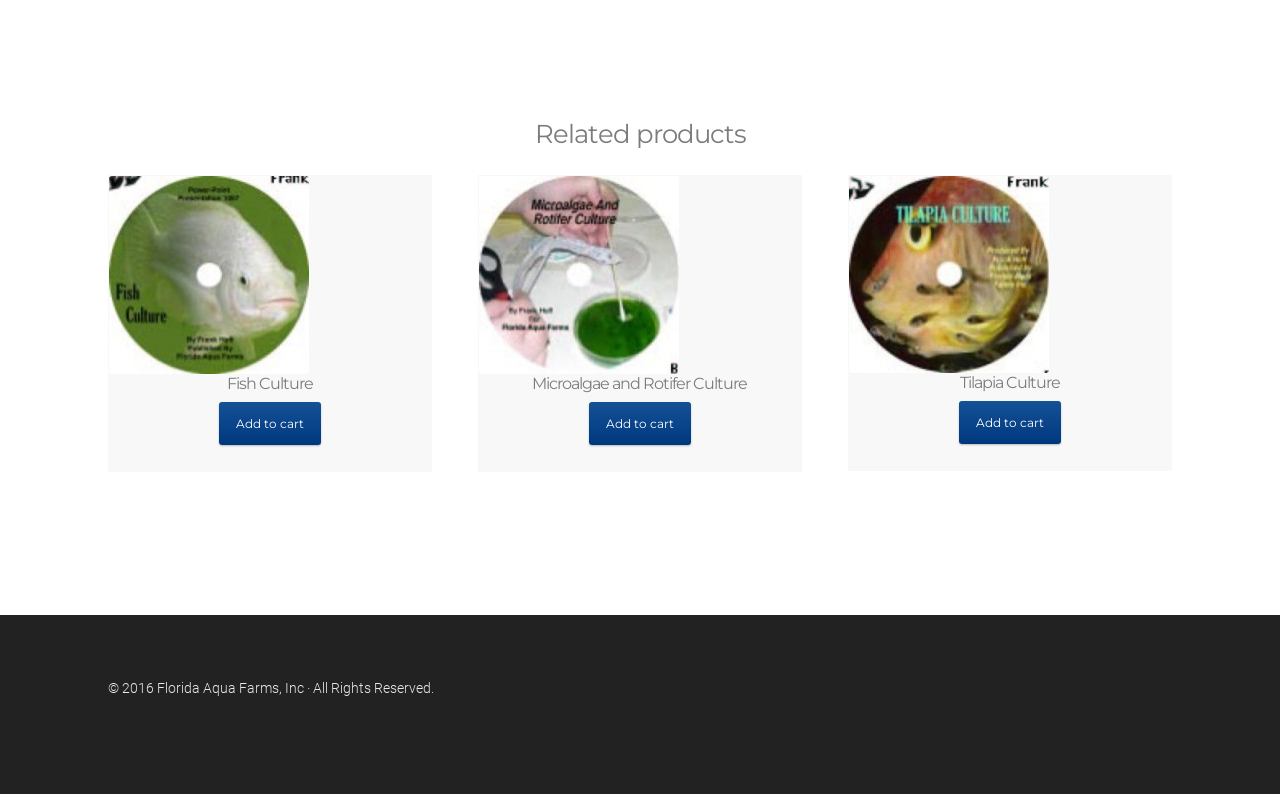Using the provided description Tilapia Culture, find the bounding box coordinates for the UI element. Provide the coordinates in (top-left x, top-left y, bottom-right x, bottom-right y) format, ensuring all values are between 0 and 1.

[0.663, 0.222, 0.915, 0.494]